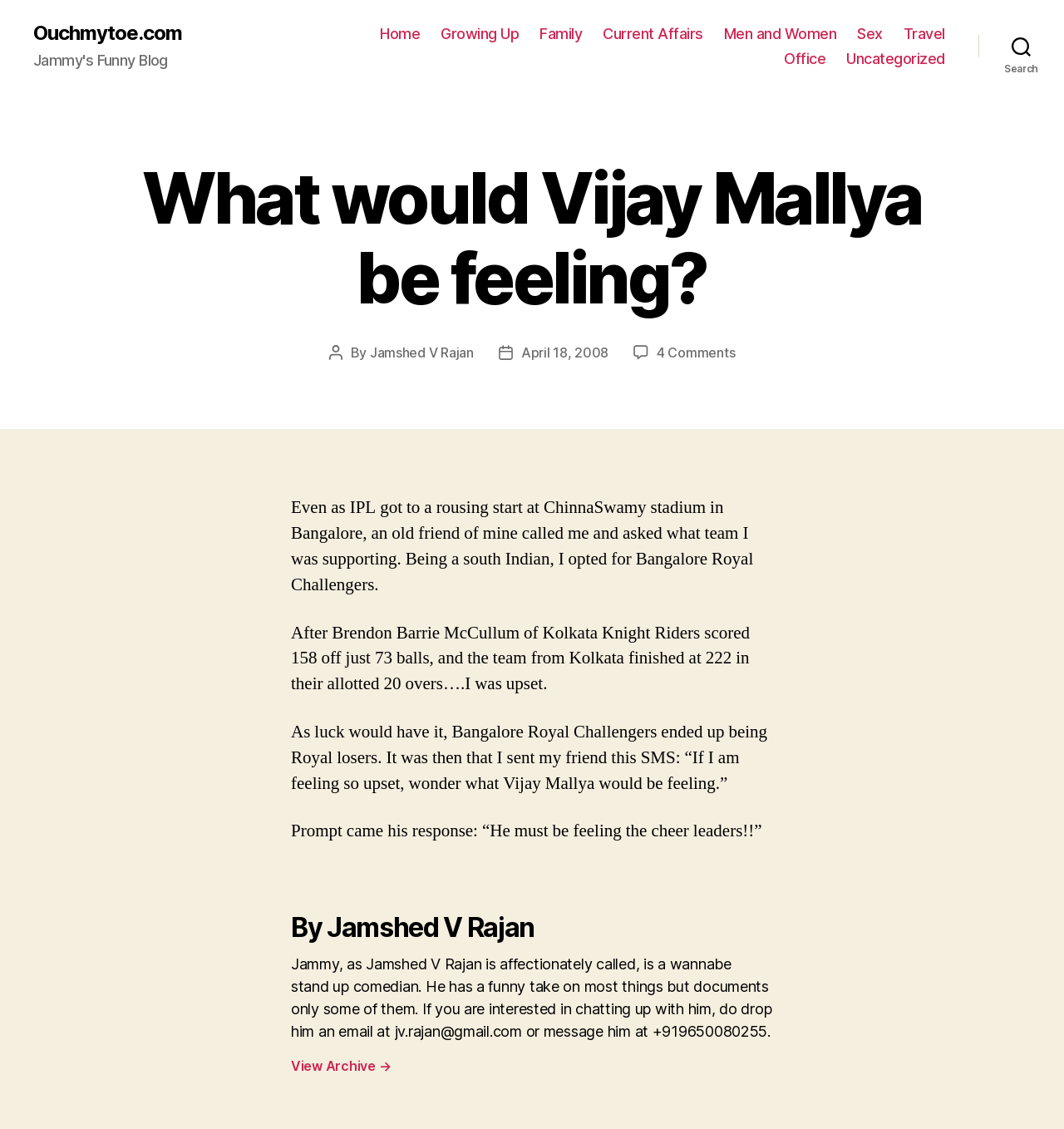Use one word or a short phrase to answer the question provided: 
What is the email address of the author?

jv.rajan@gmail.com